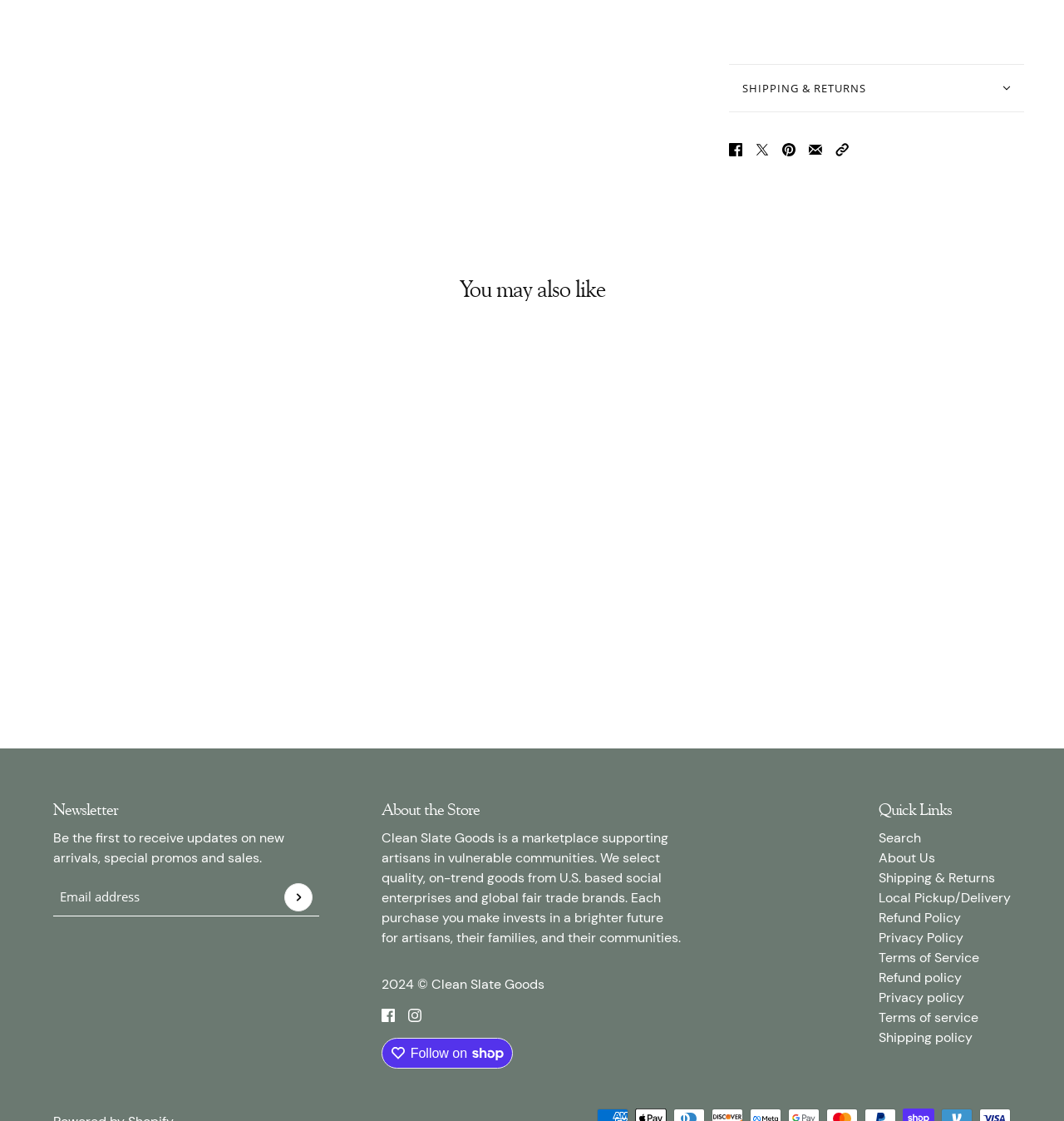What social media platforms are linked?
Using the image, answer in one word or phrase.

Facebook and Instagram